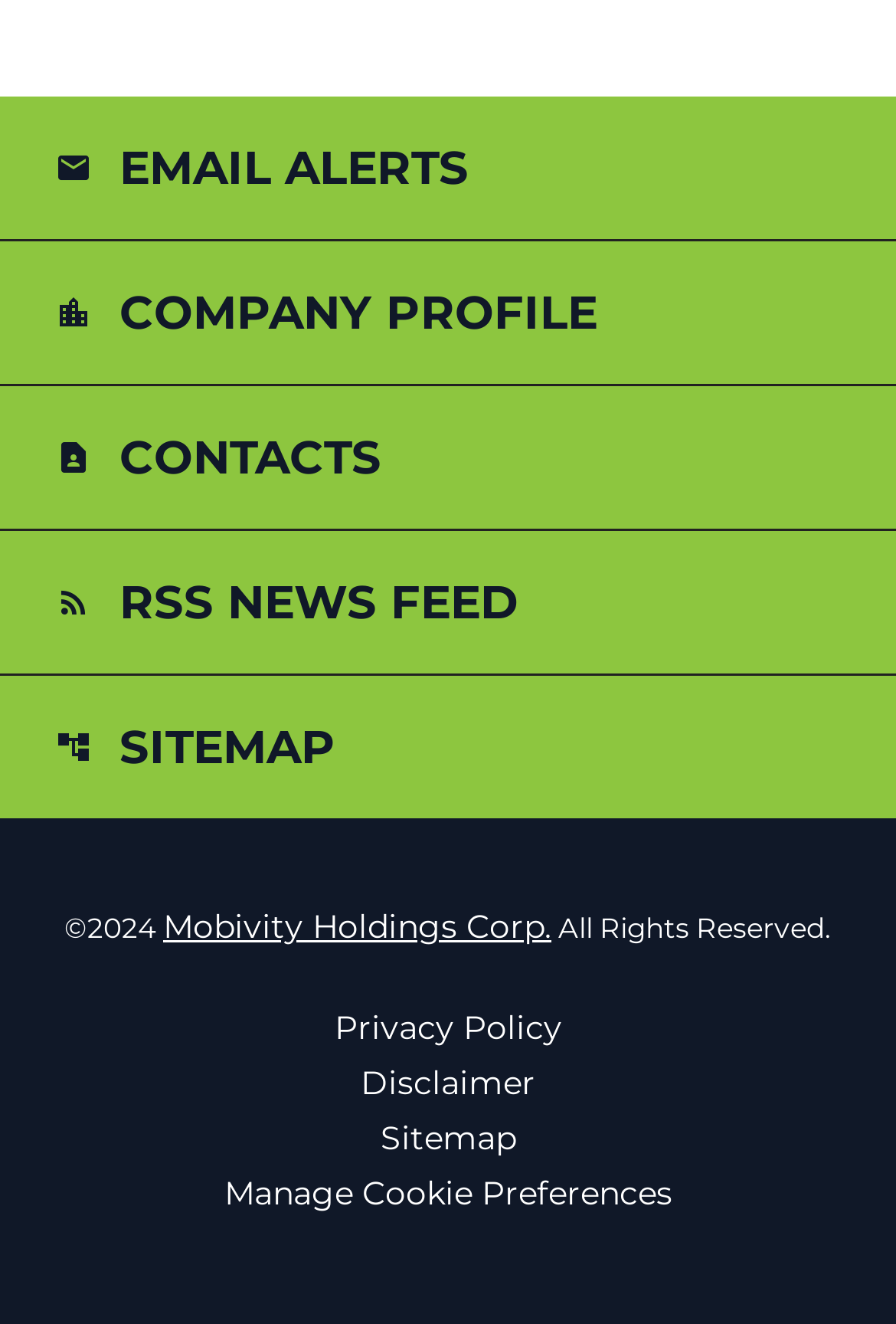Find the bounding box coordinates for the HTML element described in this sentence: "contact_pageContacts". Provide the coordinates as four float numbers between 0 and 1, in the format [left, top, right, bottom].

[0.0, 0.292, 1.0, 0.4]